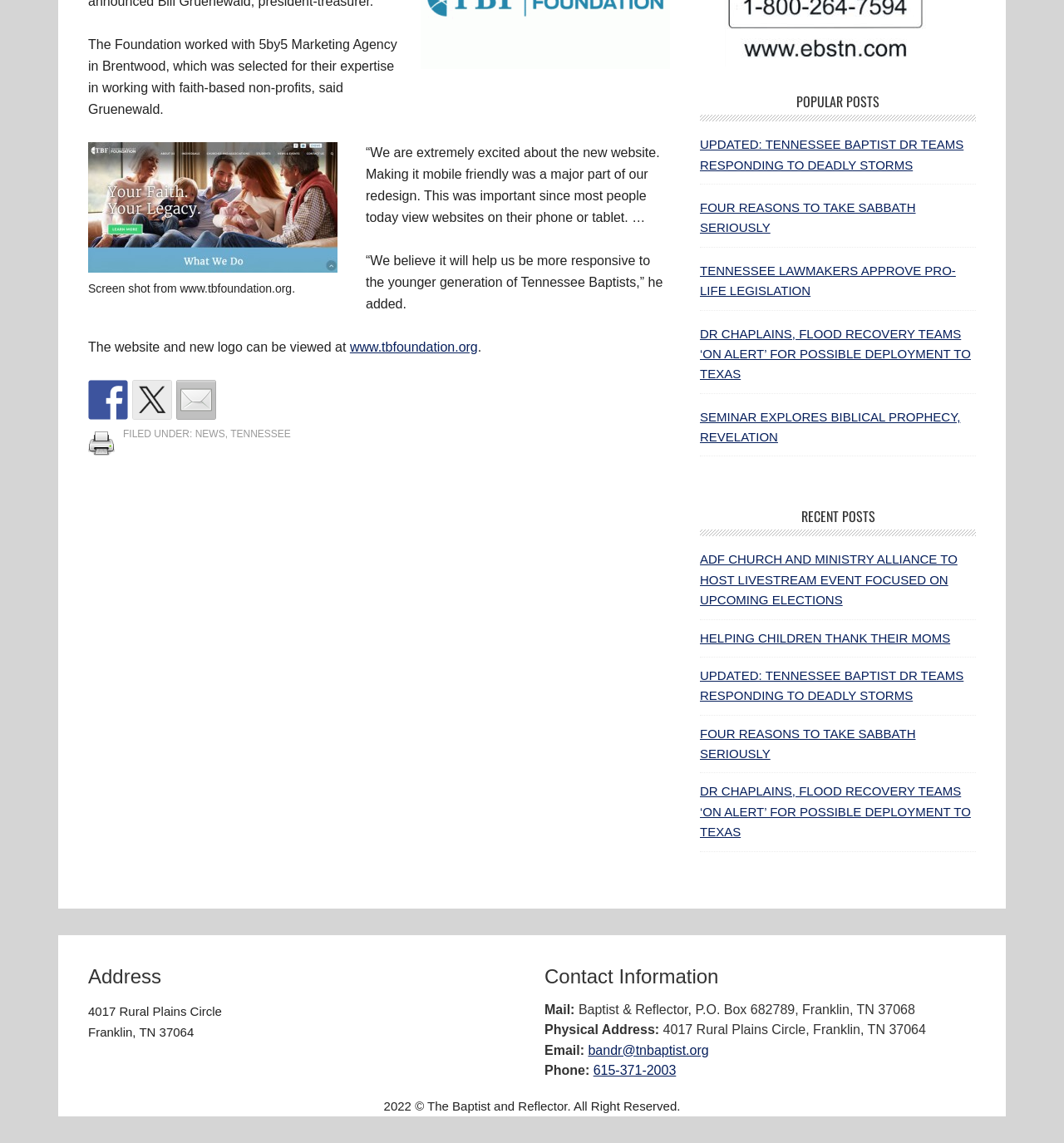Mark the bounding box of the element that matches the following description: "HELPING CHILDREN THANK THEIR MOMS".

[0.658, 0.552, 0.893, 0.564]